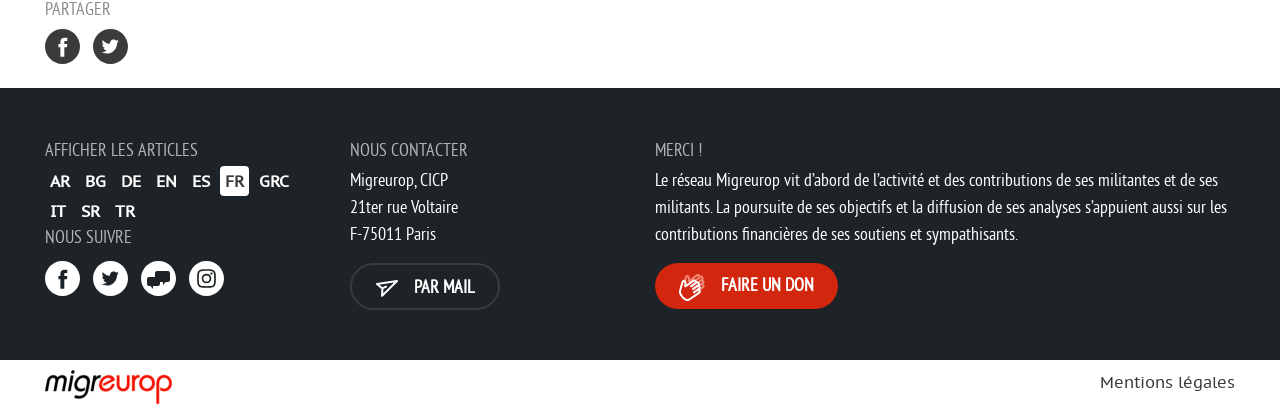Calculate the bounding box coordinates for the UI element based on the following description: "Faire un don". Ensure the coordinates are four float numbers between 0 and 1, i.e., [left, top, right, bottom].

[0.512, 0.636, 0.655, 0.746]